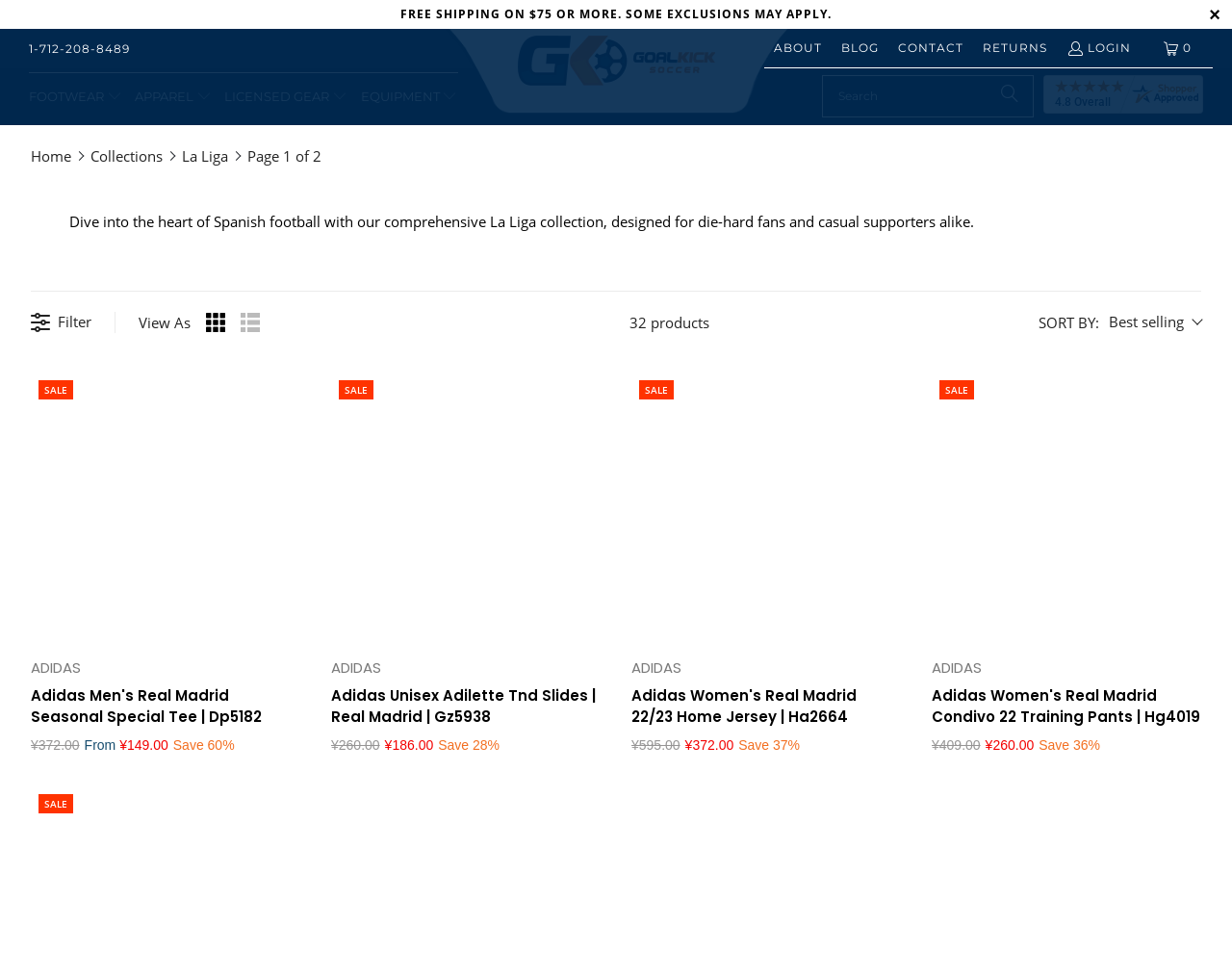What type of products are being sold on this webpage?
Please look at the screenshot and answer using one word or phrase.

Football-related products